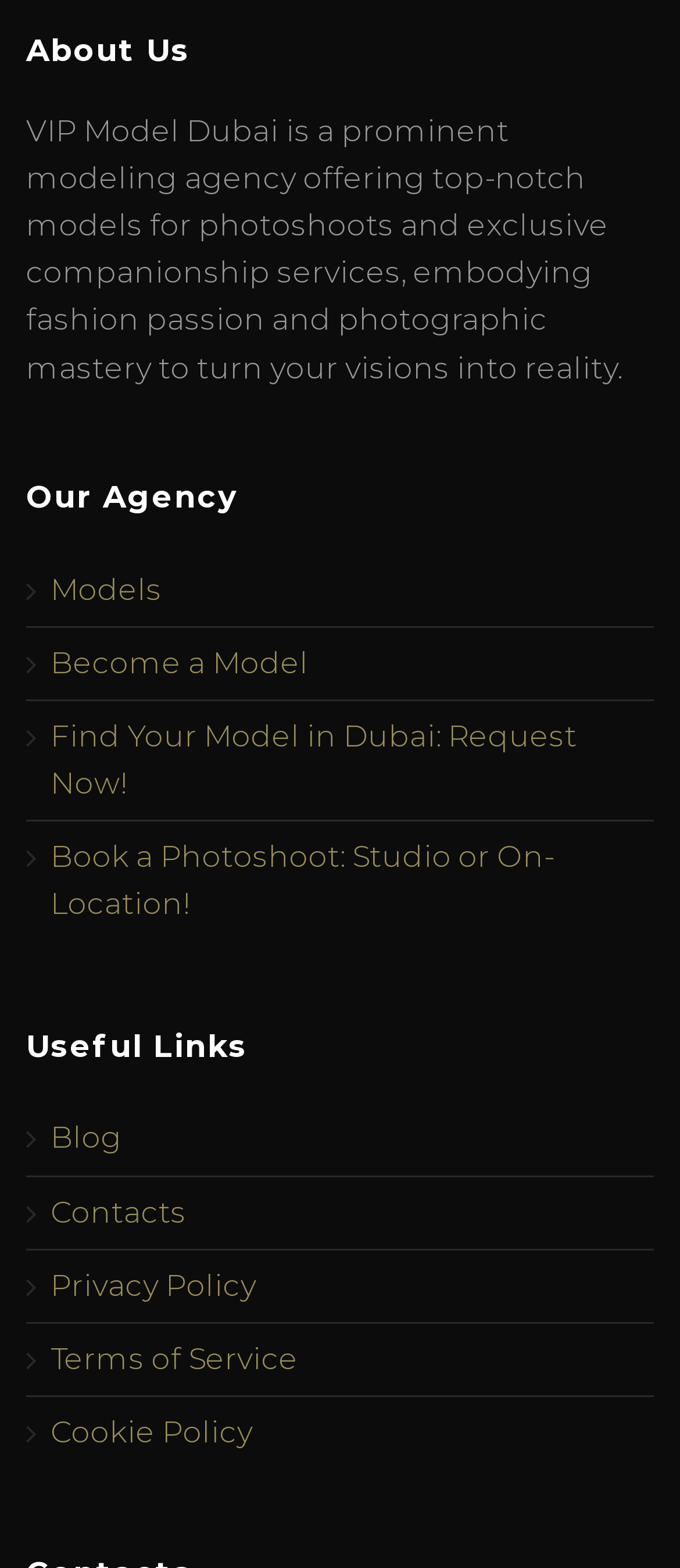Pinpoint the bounding box coordinates for the area that should be clicked to perform the following instruction: "Contact us".

[0.038, 0.75, 0.962, 0.797]